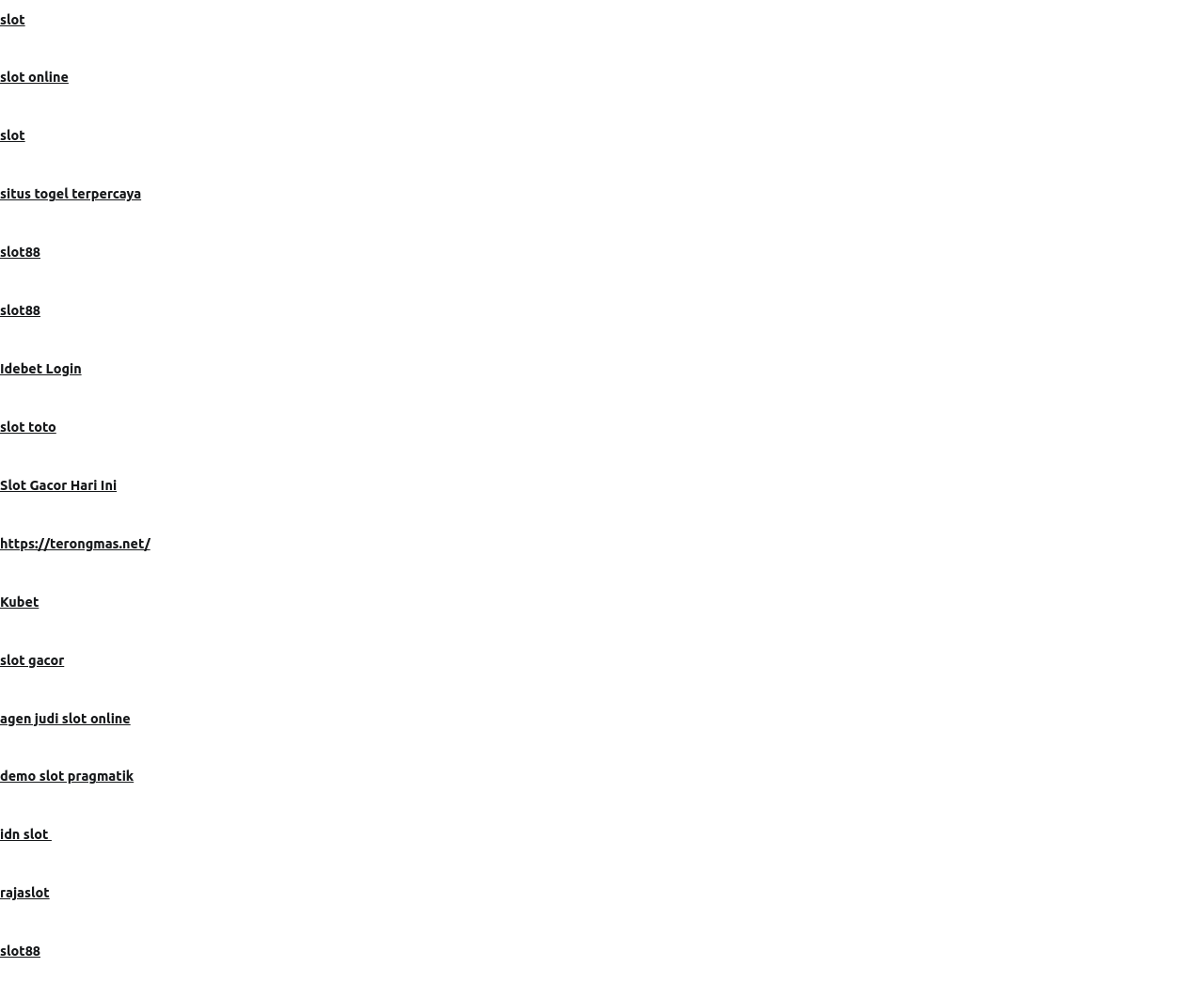Show the bounding box coordinates for the HTML element described as: "agen judi slot online".

[0.0, 0.711, 0.108, 0.727]